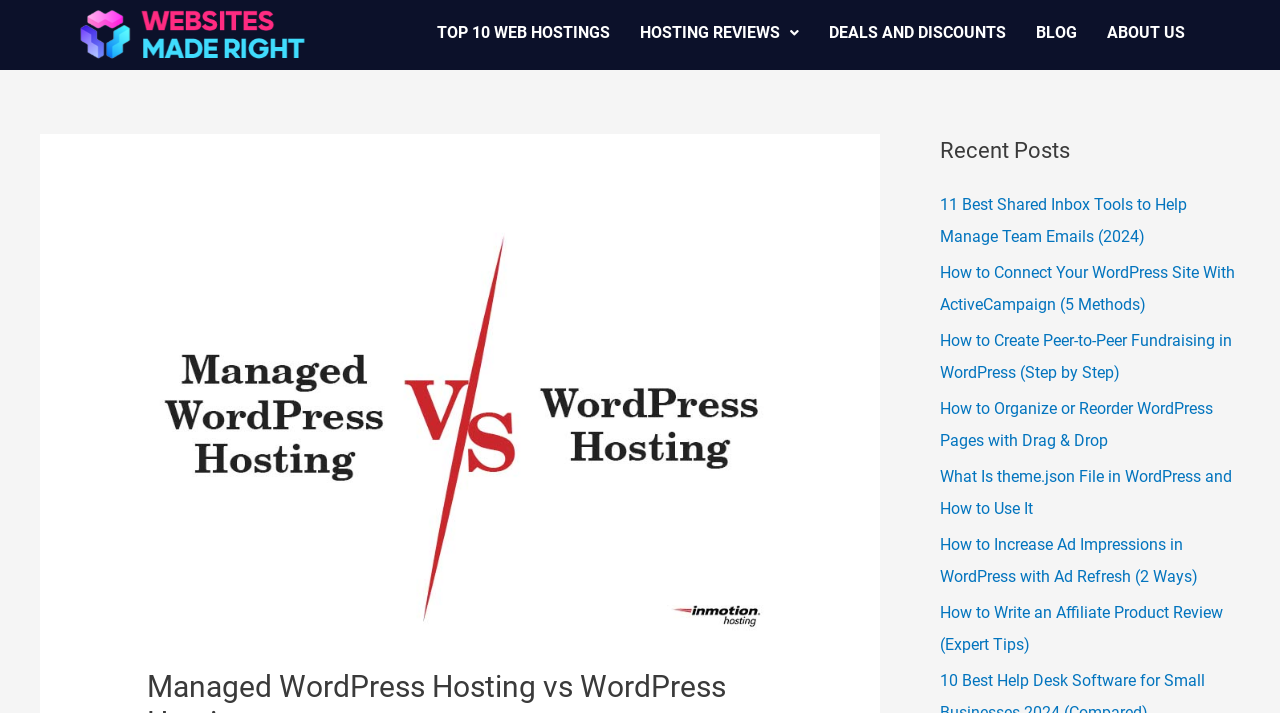How many recent posts are listed?
Please provide a detailed and comprehensive answer to the question.

I counted the number of link elements under the 'Recent Posts' heading, which are 6 in total, indicating that there are 6 recent posts listed.